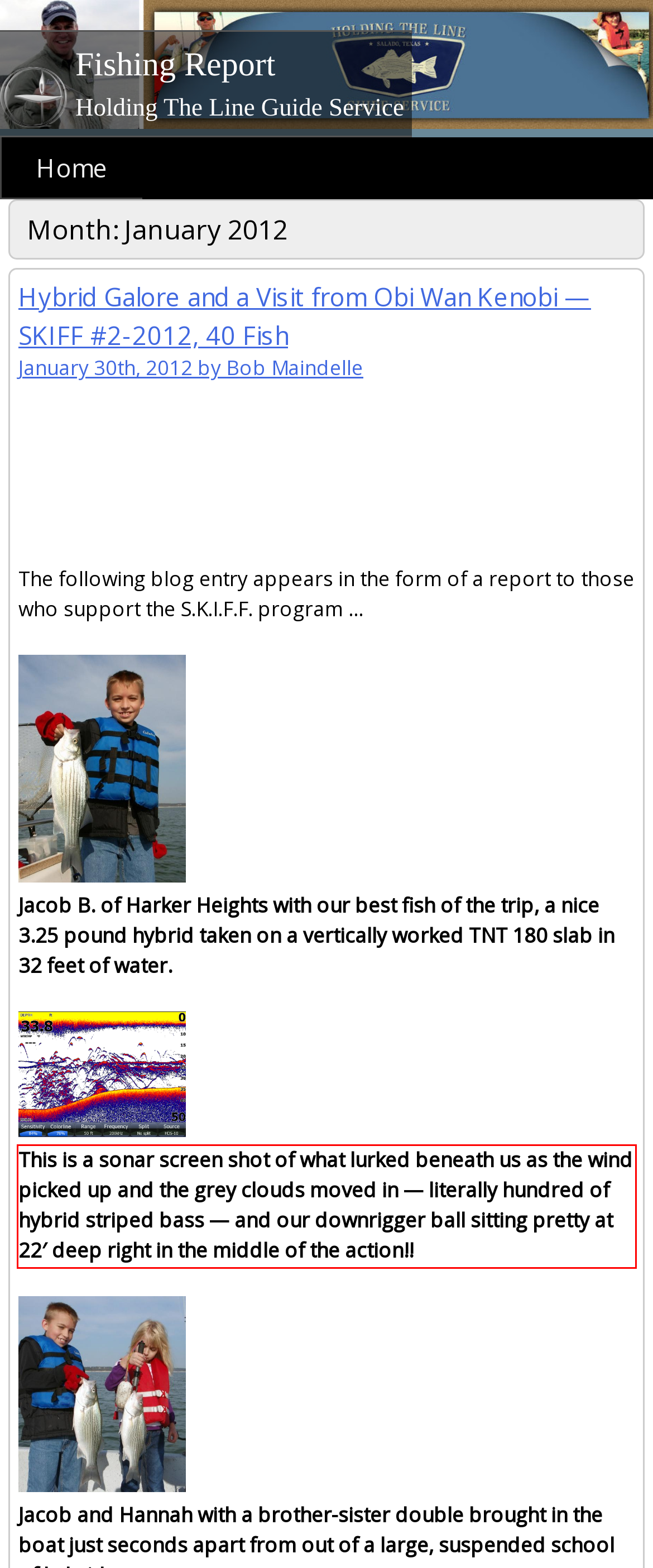Given a webpage screenshot, identify the text inside the red bounding box using OCR and extract it.

This is a sonar screen shot of what lurked beneath us as the wind picked up and the grey clouds moved in — literally hundred of hybrid striped bass — and our downrigger ball sitting pretty at 22′ deep right in the middle of the action!!